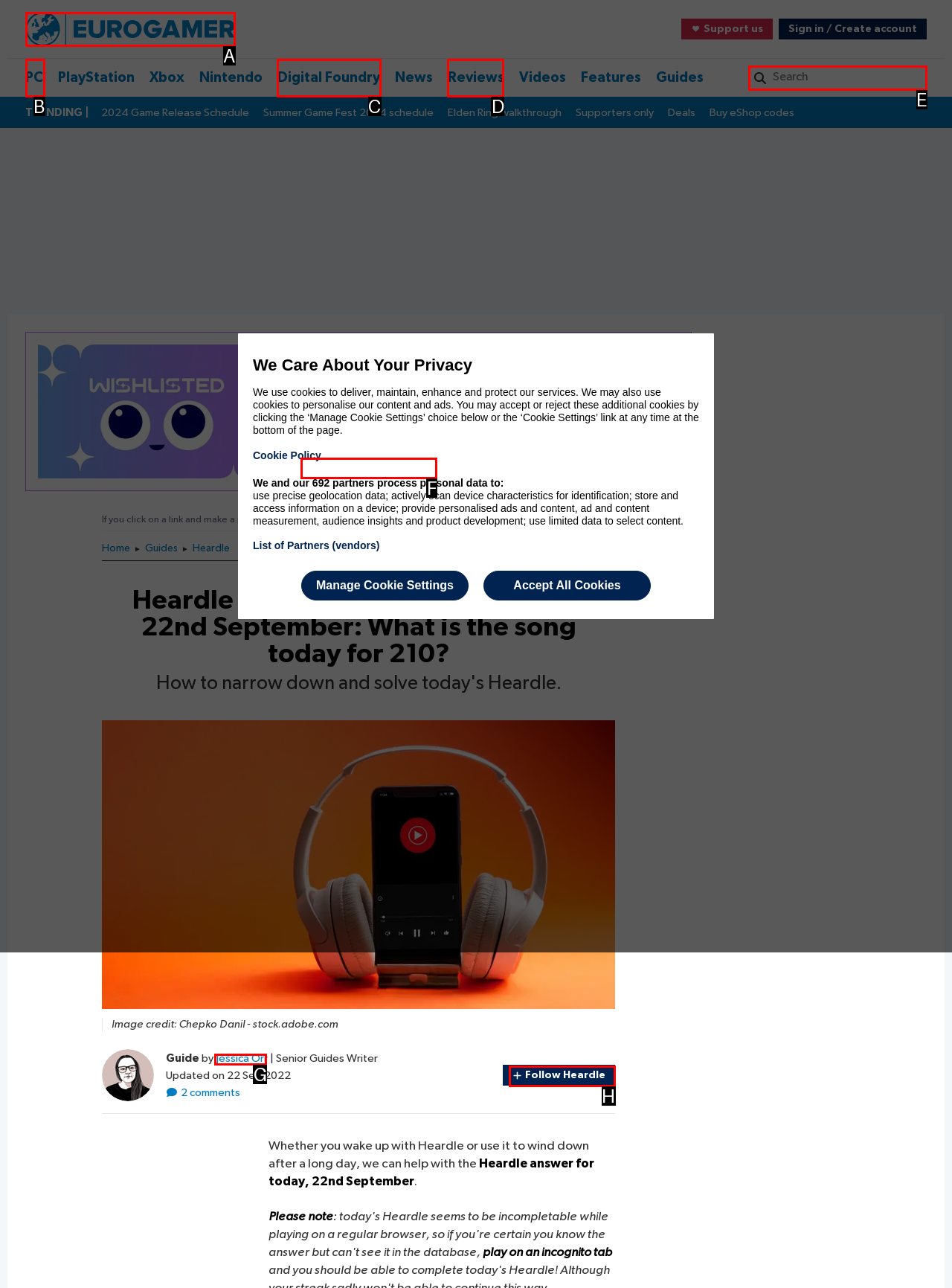Given the description: parent_node: Search name="s" placeholder="Search...", determine the corresponding lettered UI element.
Answer with the letter of the selected option.

None